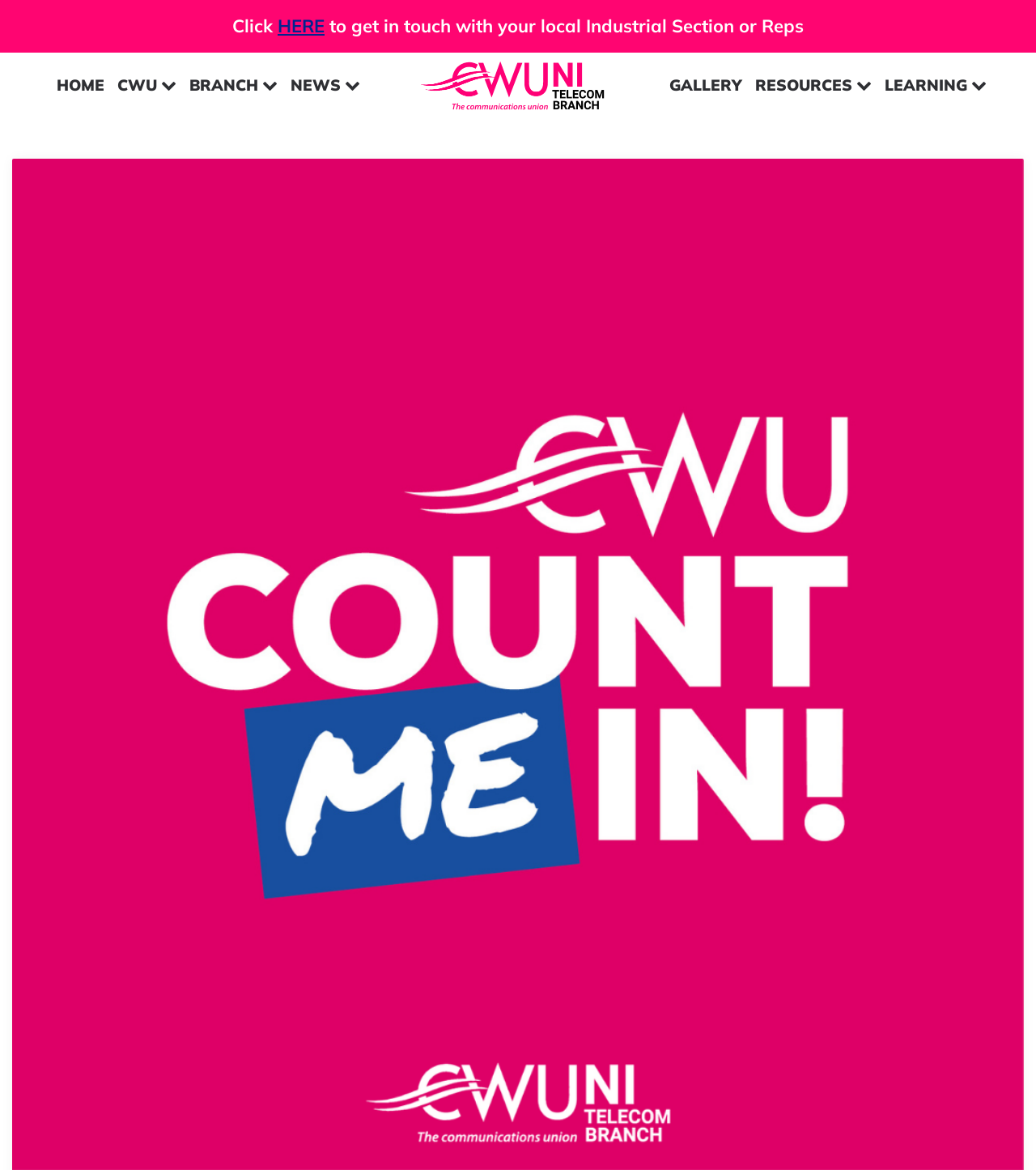What is the text next to the 'HERE' link?
Look at the screenshot and respond with one word or a short phrase.

to get in touch with your local Industrial Section or Reps